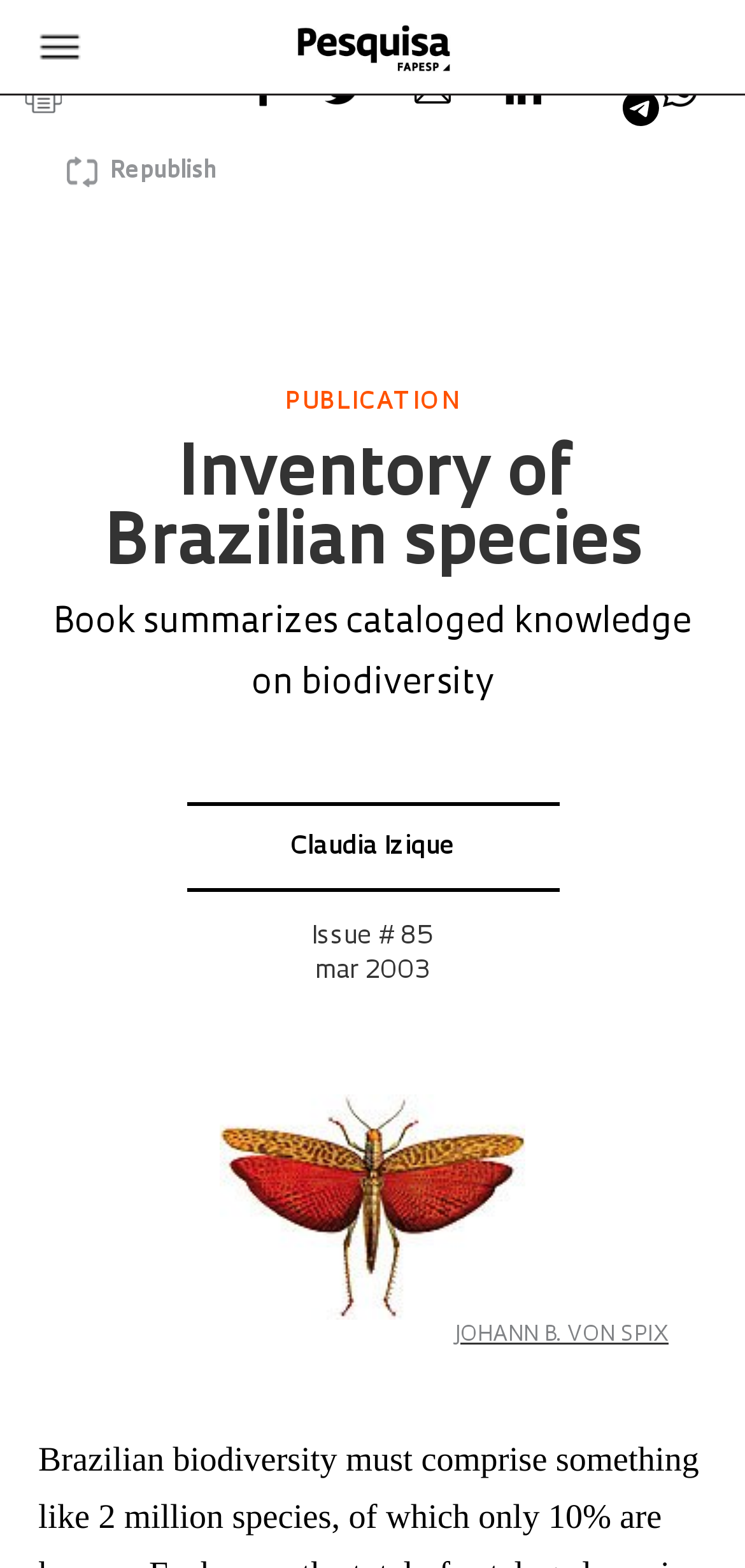Please determine the bounding box coordinates of the area that needs to be clicked to complete this task: 'Contact CETRA'. The coordinates must be four float numbers between 0 and 1, formatted as [left, top, right, bottom].

None